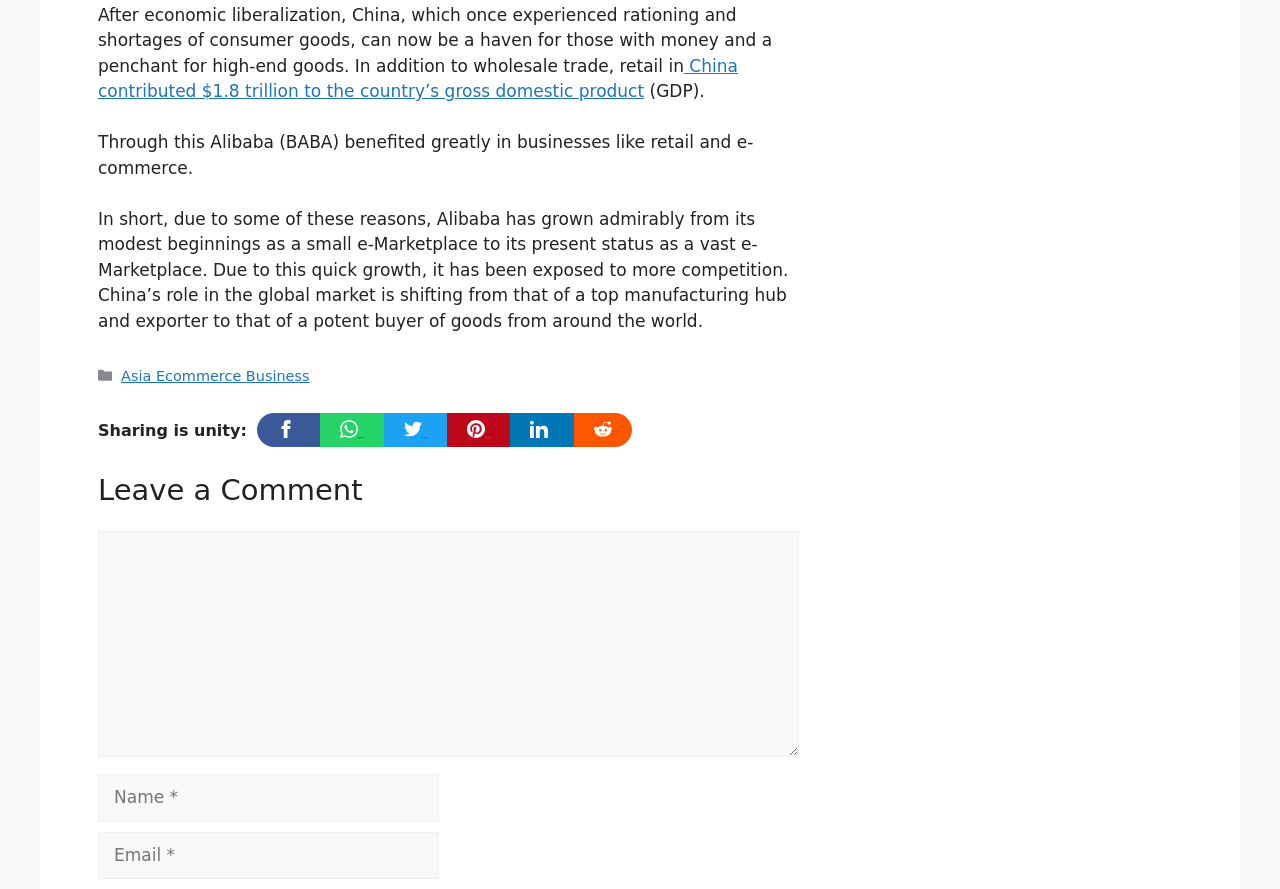Please determine the bounding box coordinates of the element's region to click for the following instruction: "Click on the link to explore Asia Ecommerce Business".

[0.095, 0.414, 0.242, 0.432]